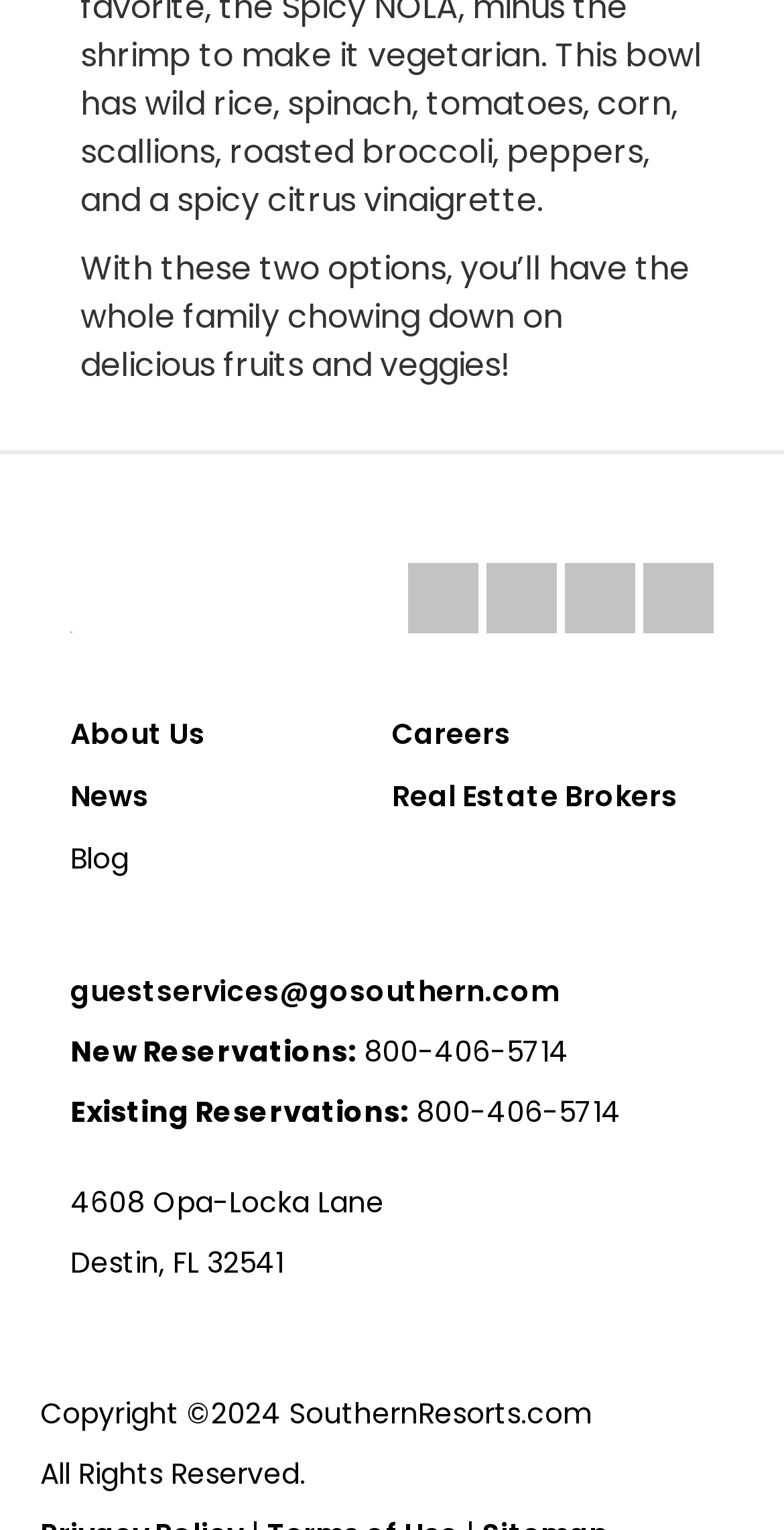Can you pinpoint the bounding box coordinates for the clickable element required for this instruction: "click the logo"? The coordinates should be four float numbers between 0 and 1, i.e., [left, top, right, bottom].

[0.09, 0.412, 0.372, 0.414]